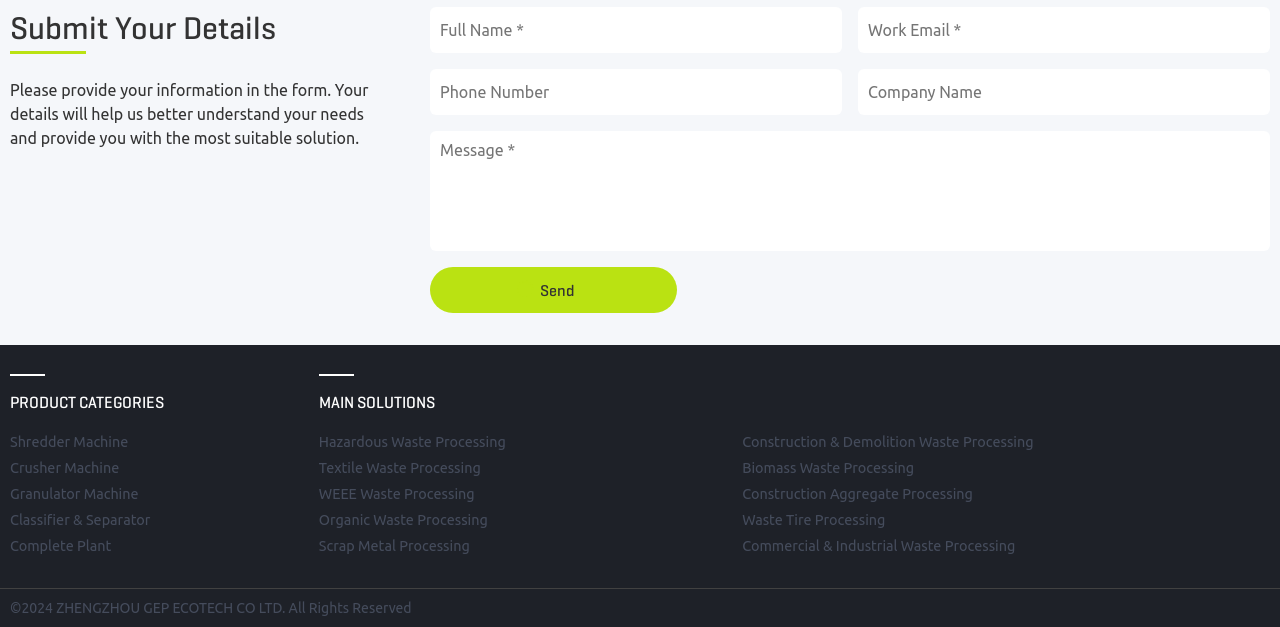Please find the bounding box for the following UI element description. Provide the coordinates in (top-left x, top-left y, bottom-right x, bottom-right y) format, with values between 0 and 1: Construction & Demolition Waste Processing

[0.58, 0.692, 0.807, 0.718]